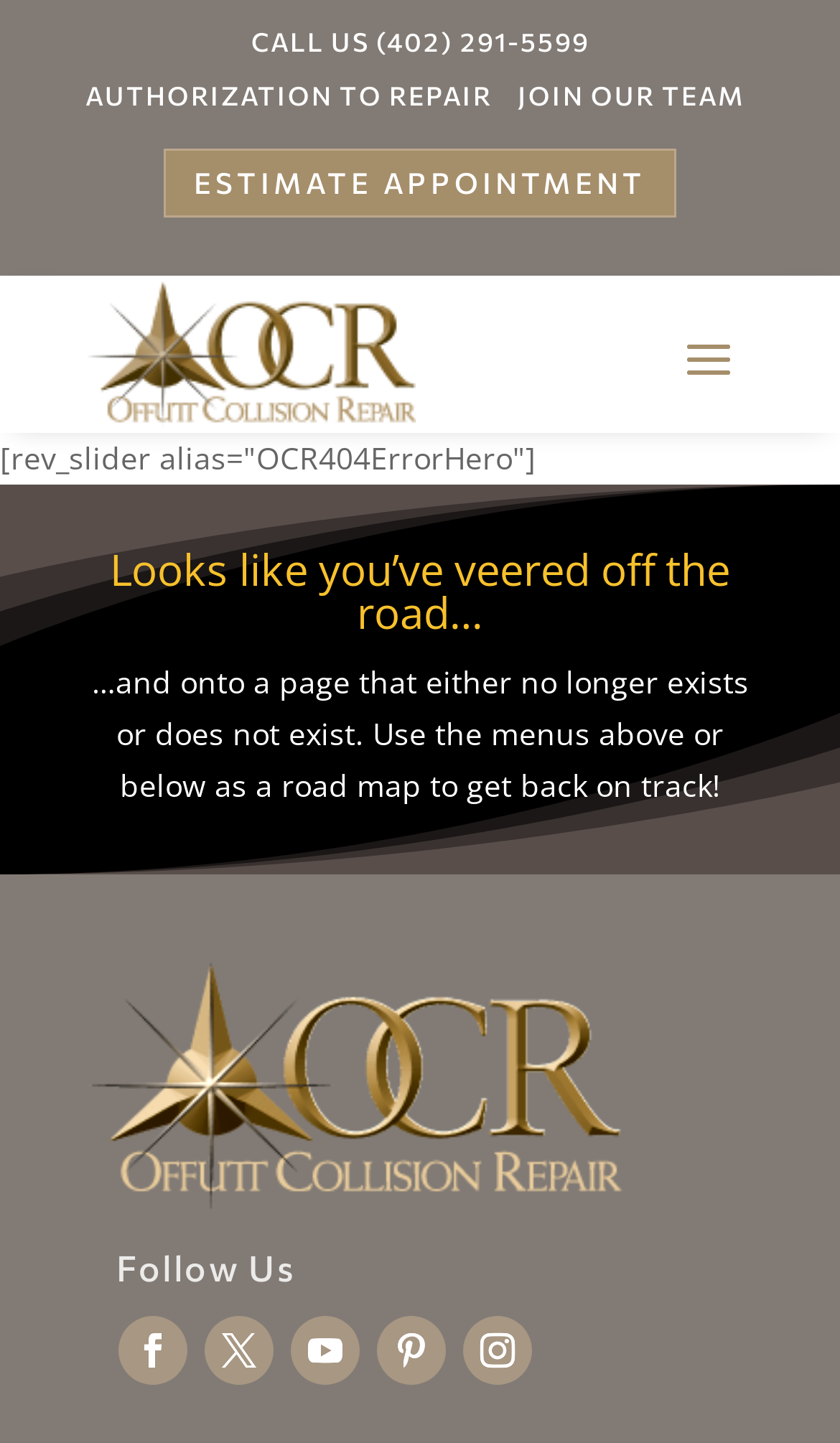Predict the bounding box coordinates of the area that should be clicked to accomplish the following instruction: "View authorization to repair". The bounding box coordinates should consist of four float numbers between 0 and 1, i.e., [left, top, right, bottom].

[0.102, 0.055, 0.587, 0.076]